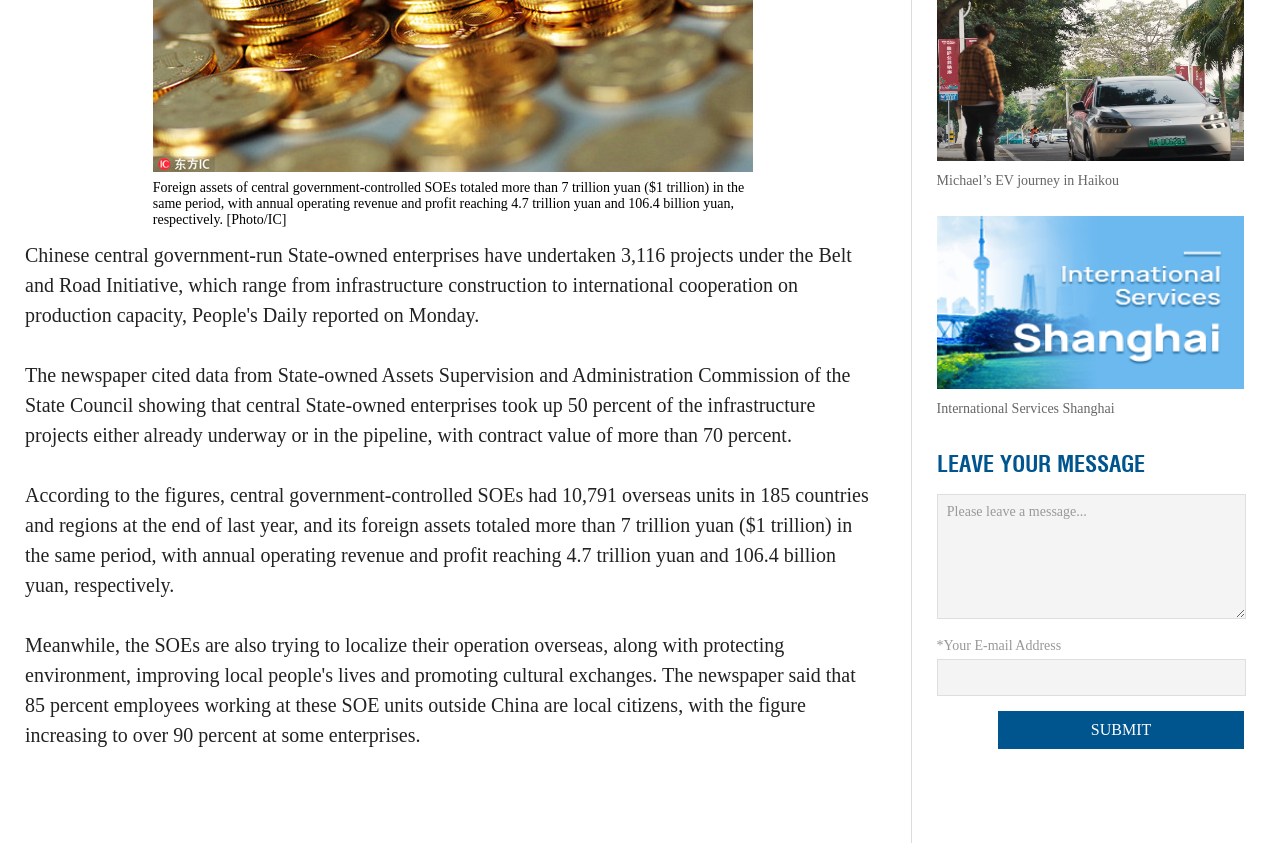Based on the element description: "parent_node: *Your E-mail Address", identify the UI element and provide its bounding box coordinates. Use four float numbers between 0 and 1, [left, top, right, bottom].

[0.732, 0.782, 0.973, 0.826]